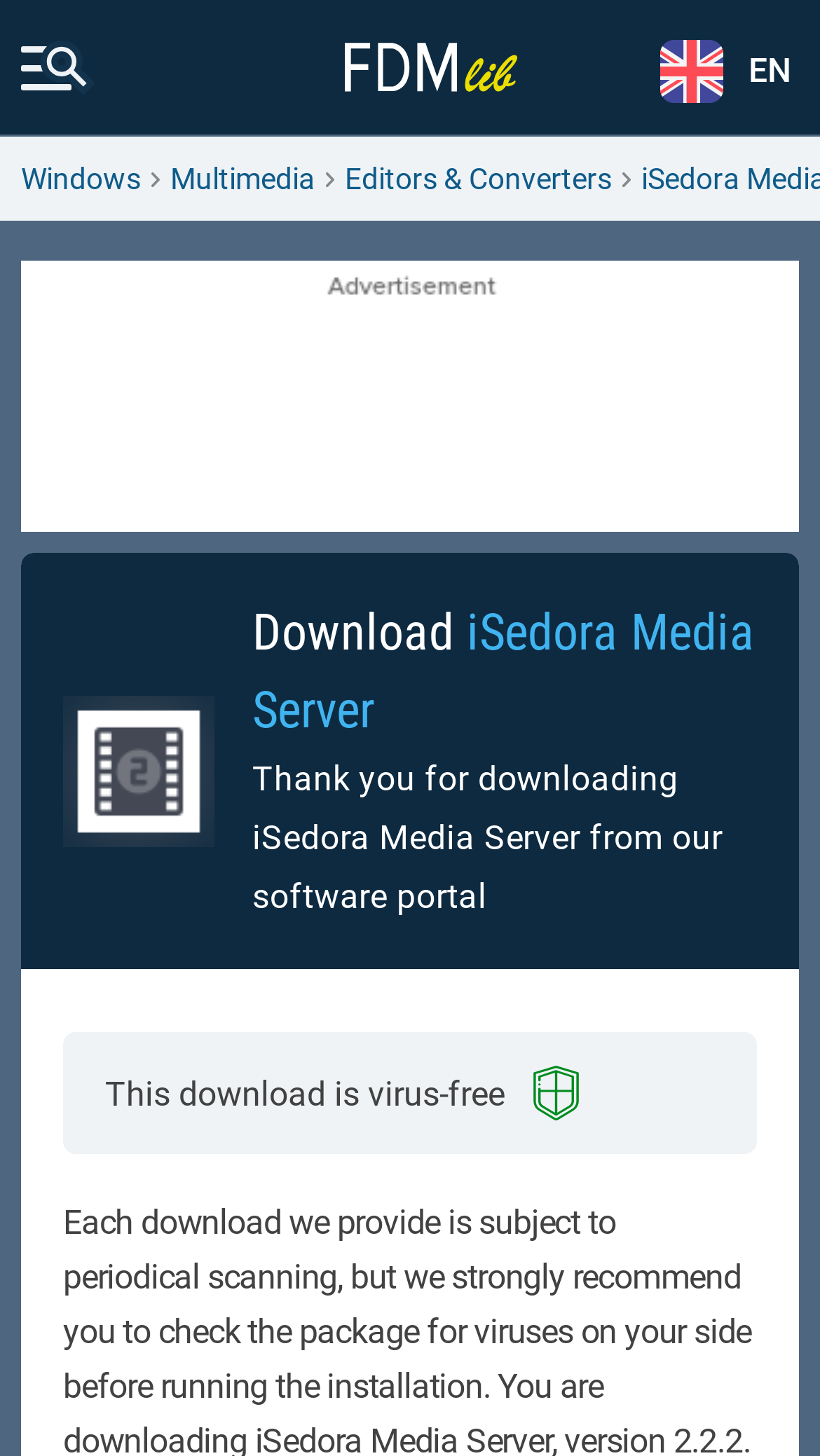From the element description: "aria-label="Advertisement" name="aswift_0" title="Advertisement"", extract the bounding box coordinates of the UI element. The coordinates should be expressed as four float numbers between 0 and 1, in the order [left, top, right, bottom].

[0.026, 0.209, 0.974, 0.339]